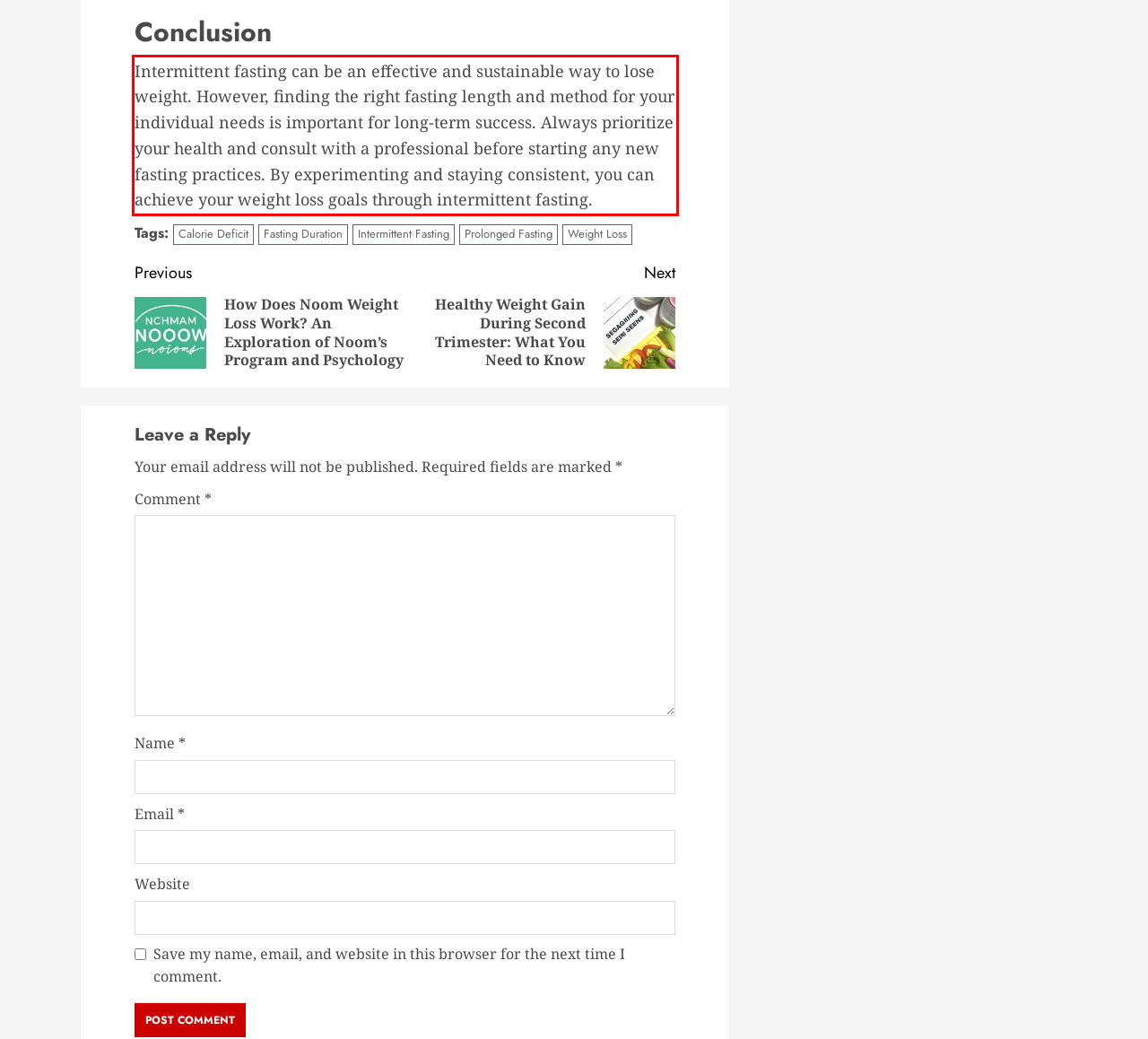You are given a screenshot showing a webpage with a red bounding box. Perform OCR to capture the text within the red bounding box.

Intermittent fasting can be an effective and sustainable way to lose weight. However, finding the right fasting length and method for your individual needs is important for long-term success. Always prioritize your health and consult with a professional before starting any new fasting practices. By experimenting and staying consistent, you can achieve your weight loss goals through intermittent fasting.